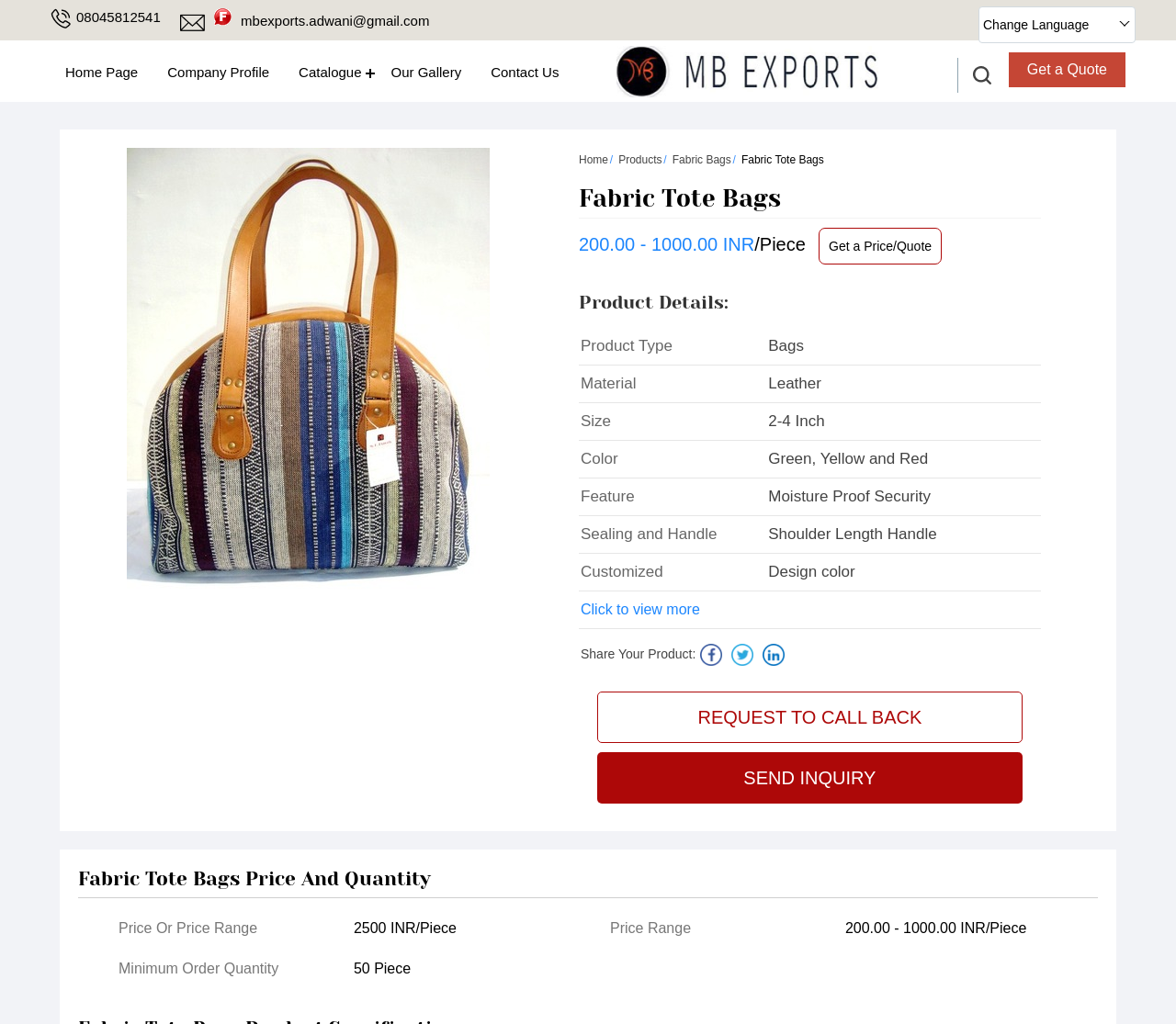Identify the bounding box coordinates for the UI element described as: "Products".

[0.526, 0.15, 0.563, 0.162]